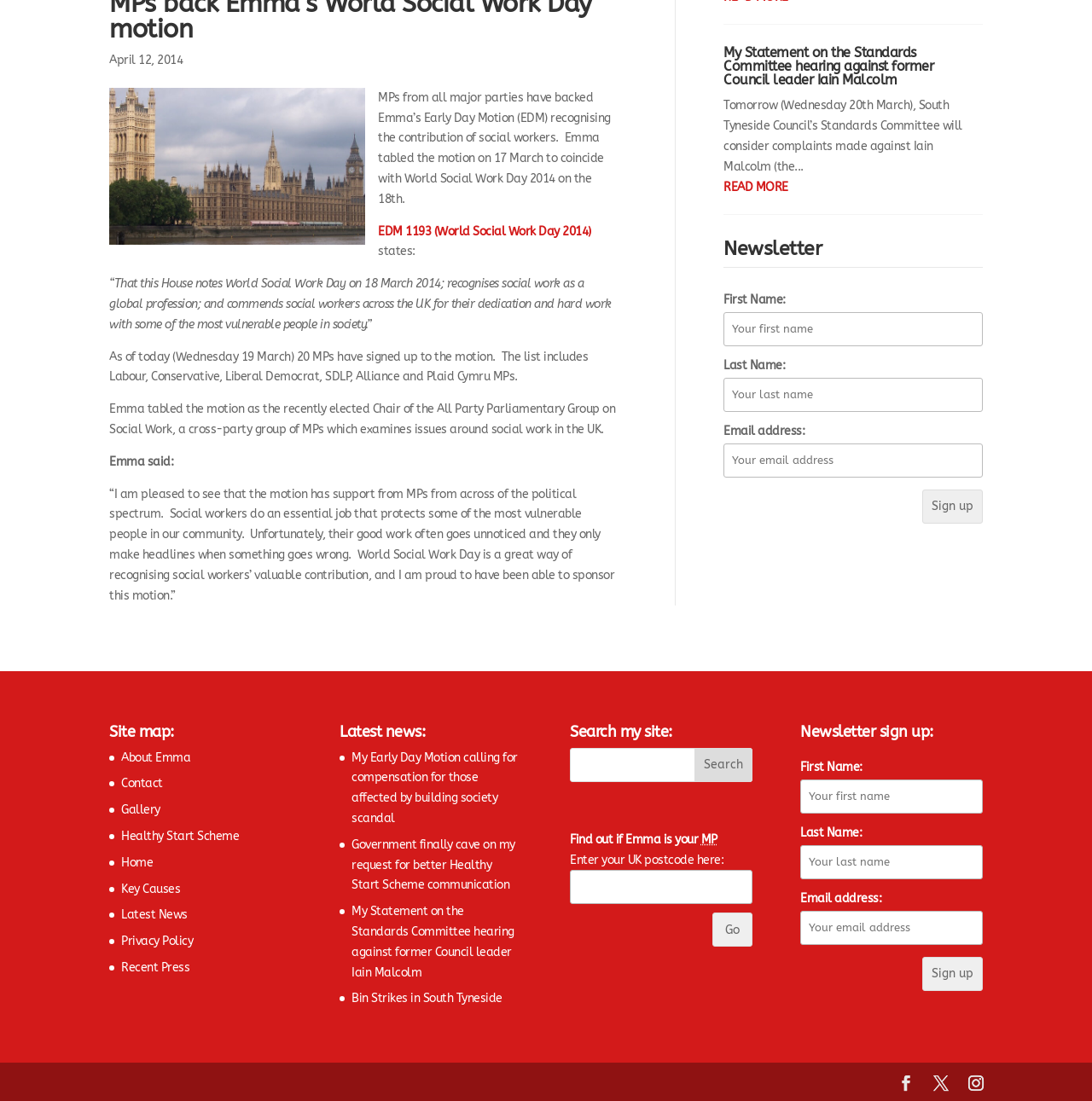Find the UI element described as: "Latest News" and predict its bounding box coordinates. Ensure the coordinates are four float numbers between 0 and 1, [left, top, right, bottom].

[0.111, 0.824, 0.171, 0.838]